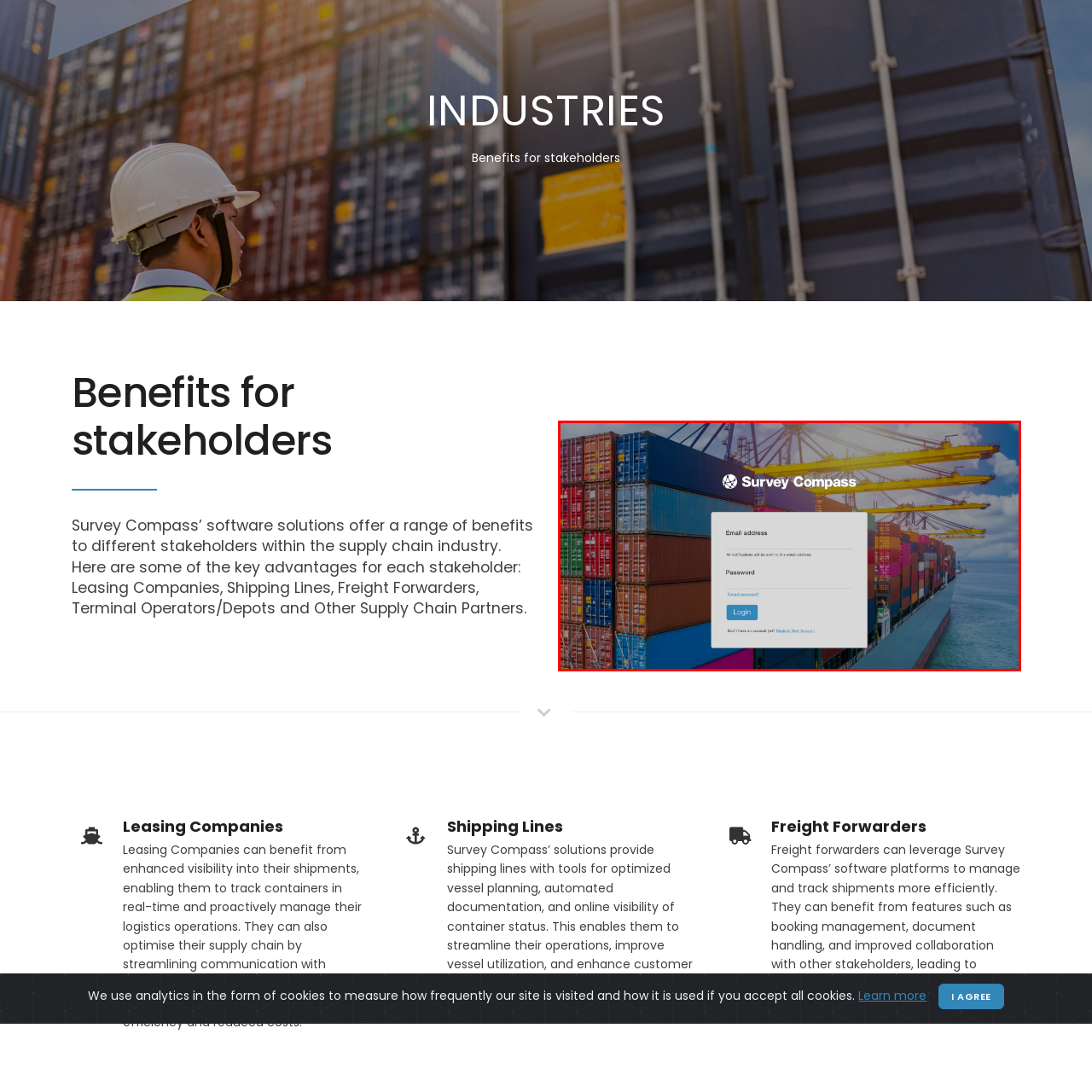Describe extensively the contents of the image within the red-bordered area.

The image showcases the login interface for "Survey Compass," prominently displayed against a backdrop of colorful shipping containers stacked at a port, highlighting the logistics and supply chain industry. The login box features fields for entering an email address and password, emphasizing user access to digital solutions related to supply chain management. Below the password field, there is an option for forgotten passwords, facilitating user support. The Survey Compass logo sits at the top, establishing brand identity while the vibrant imagery of shipping containers and loading cranes reflects the dynamic nature of global trade and the company's services aimed at enhancing visibility and efficiency in supply chain processes.